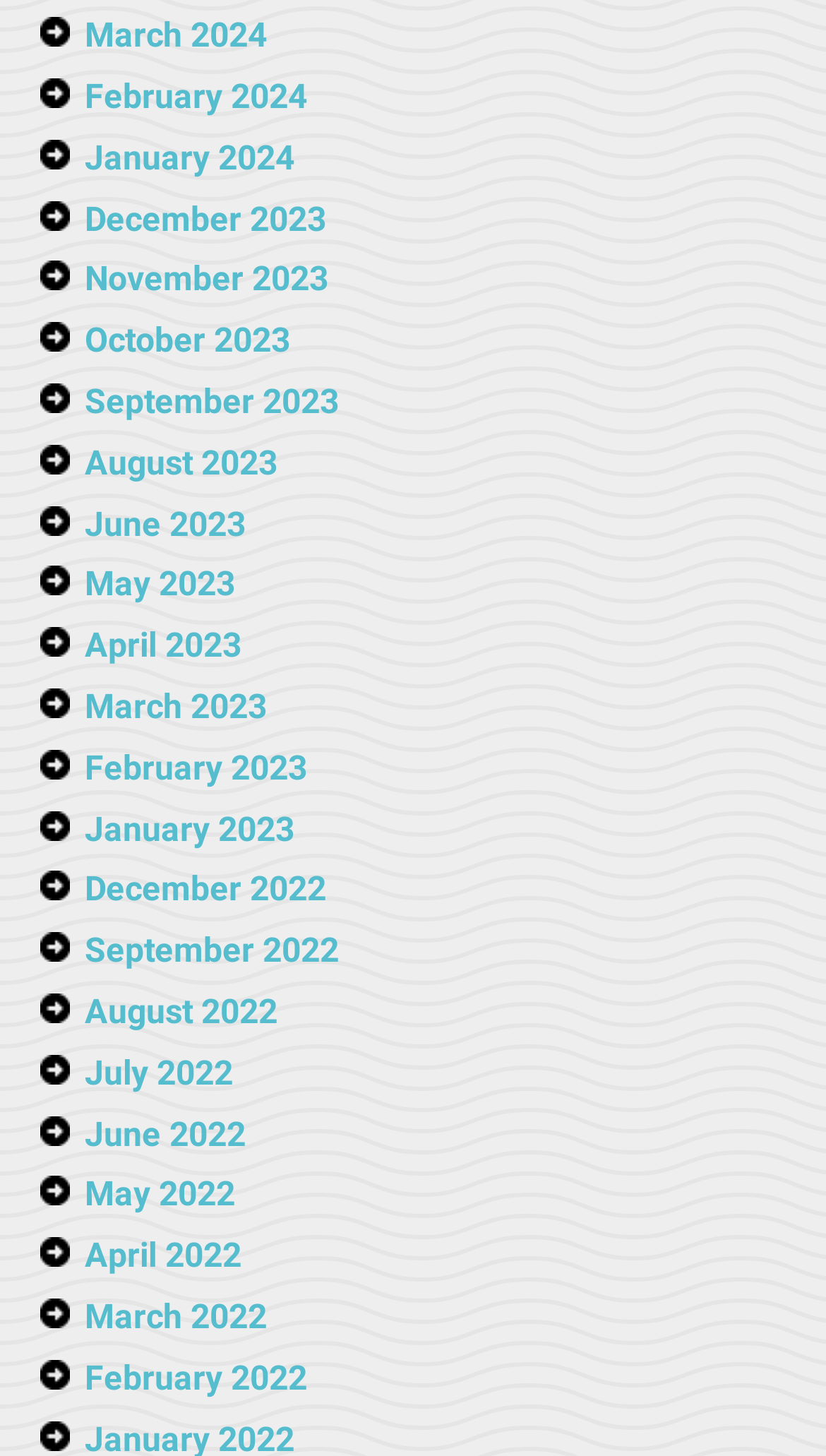Determine the bounding box coordinates of the clickable element necessary to fulfill the instruction: "View August 2022". Provide the coordinates as four float numbers within the 0 to 1 range, i.e., [left, top, right, bottom].

[0.103, 0.681, 0.336, 0.708]